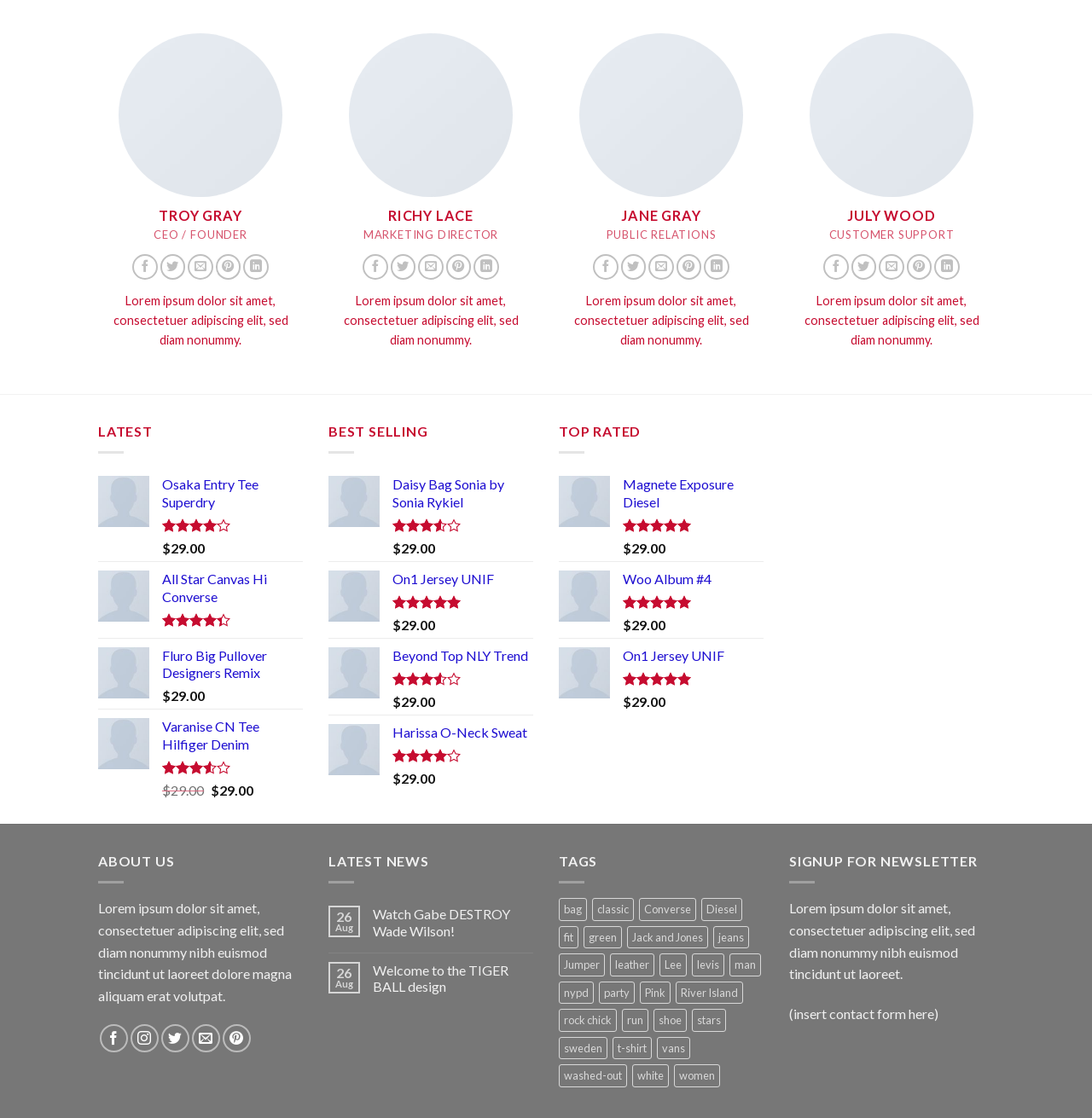Determine the bounding box coordinates of the clickable element to achieve the following action: 'Send an email to Richy Lace'. Provide the coordinates as four float values between 0 and 1, formatted as [left, top, right, bottom].

[0.383, 0.227, 0.406, 0.25]